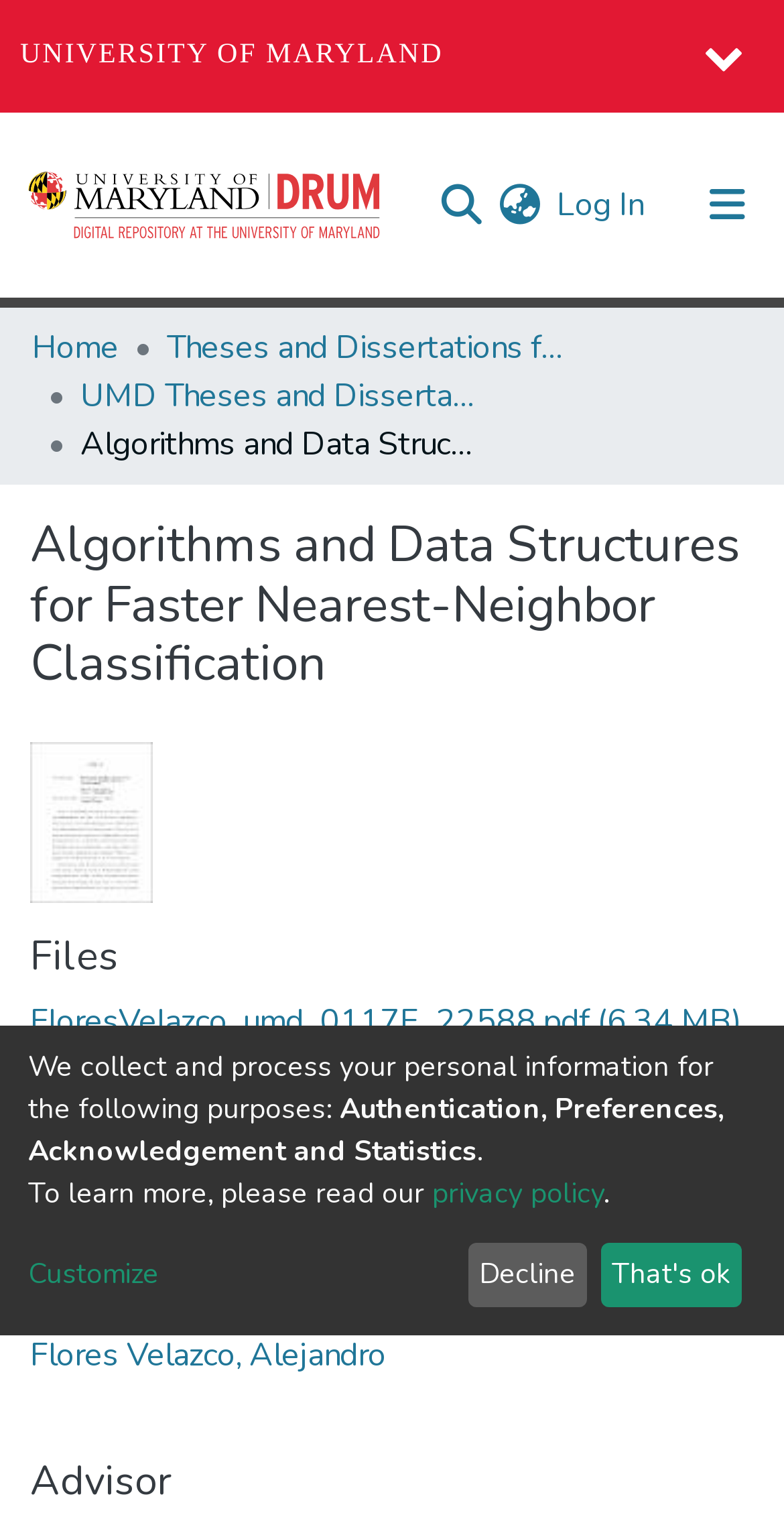Using the description "Customize", predict the bounding box of the relevant HTML element.

[0.036, 0.826, 0.579, 0.854]